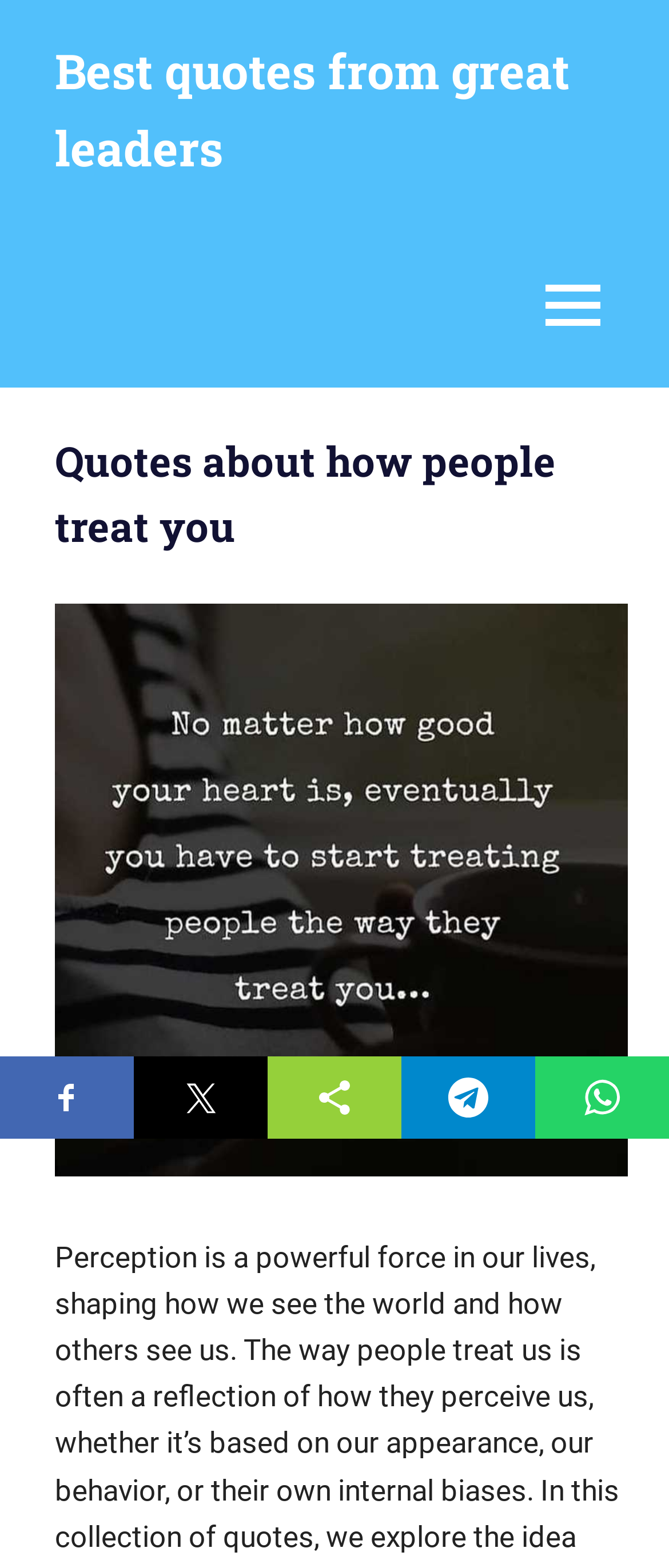Please analyze the image and provide a thorough answer to the question:
What is the theme of the website?

The website's theme appears to be inspiration and empowerment, as suggested by the static text 'Empowering Minds, Inspiring Souls: Unleash Your Potential!' and the overall tone of the webpage.